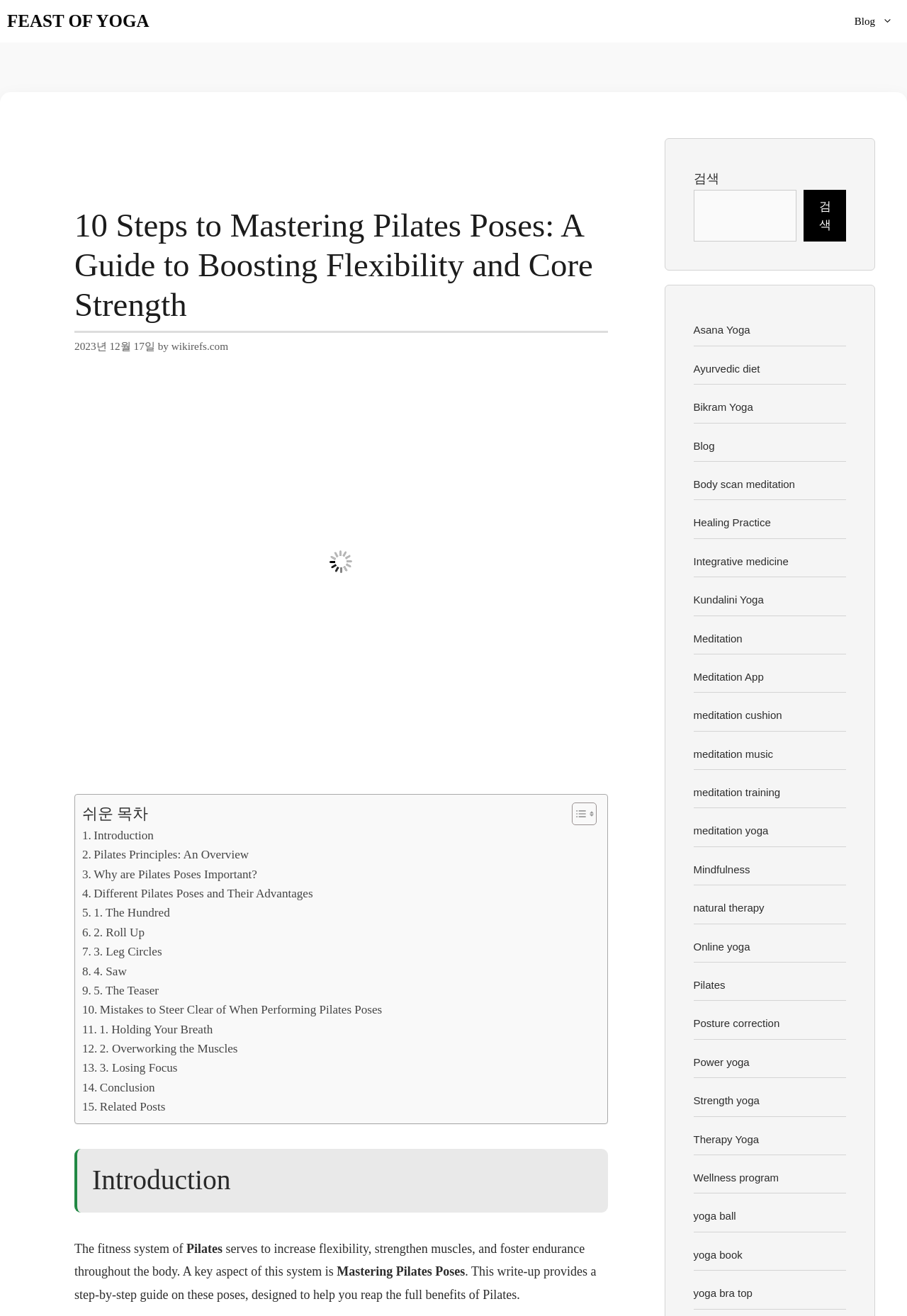Refer to the image and provide an in-depth answer to the question: 
What is the purpose of the search bar?

The search bar is located in the complementary section, and it allows users to search for specific content within the webpage or the website. The search bar has a placeholder text '검색', which means 'search' in Korean.